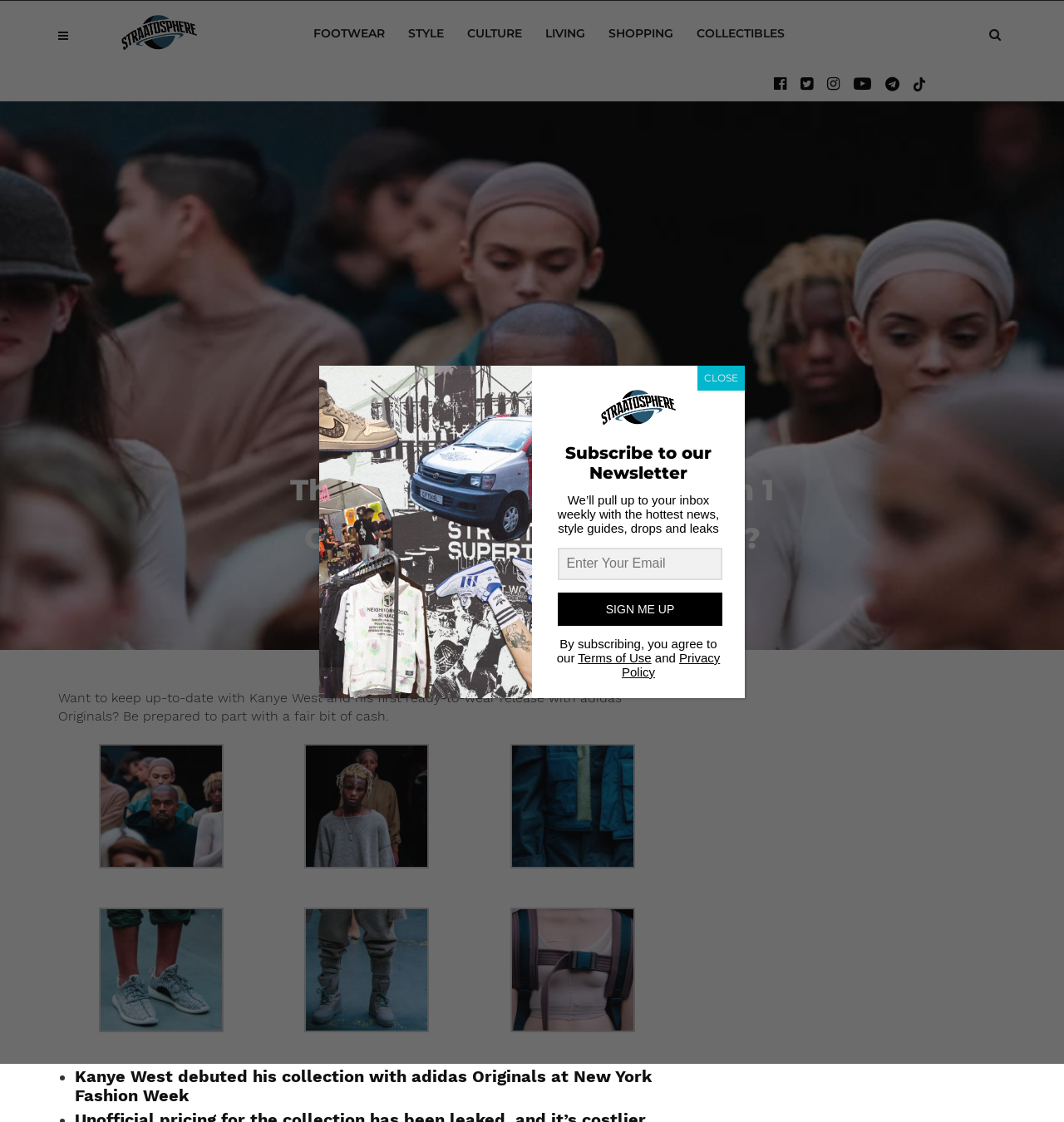Please identify the bounding box coordinates of the element I need to click to follow this instruction: "Close the newsletter dialog".

[0.655, 0.326, 0.7, 0.348]